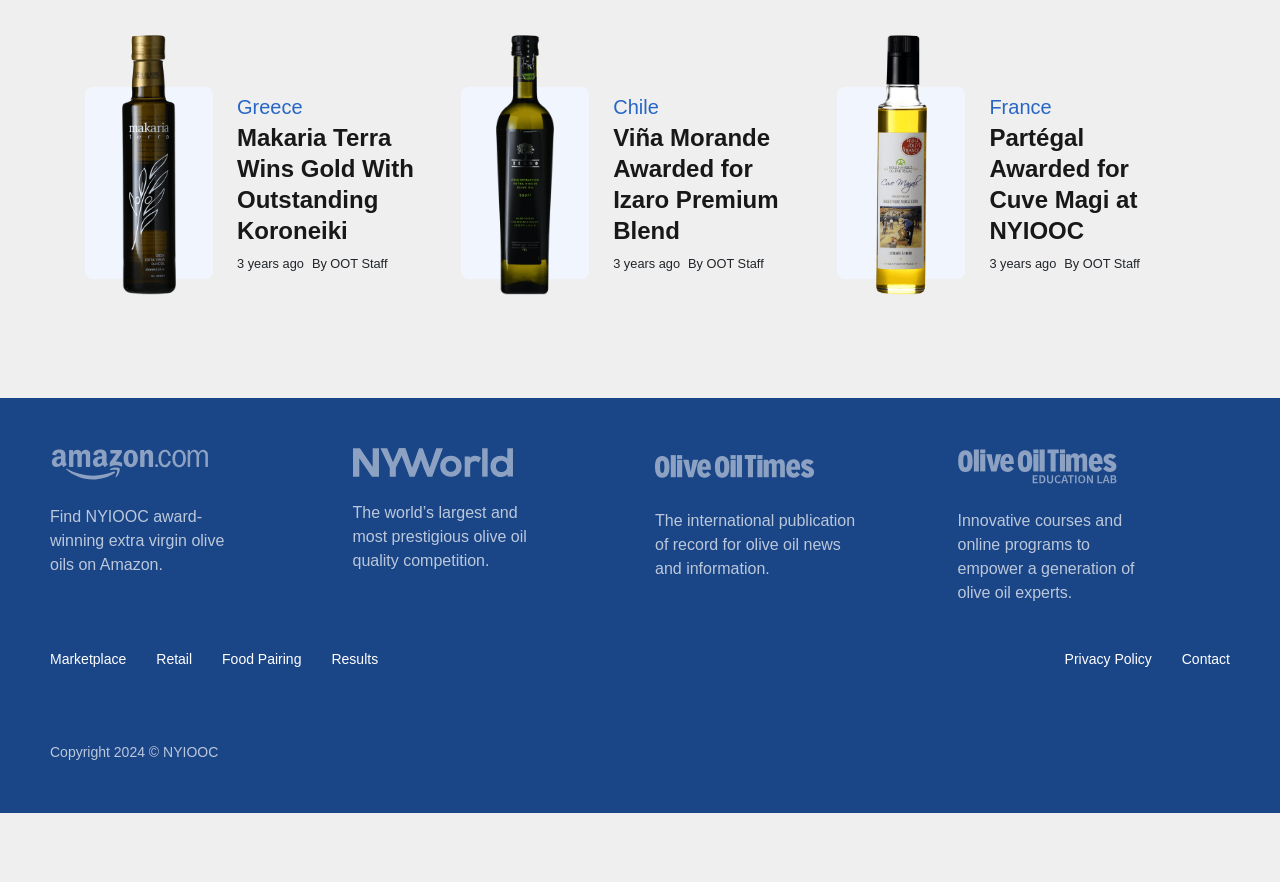Please answer the following question using a single word or phrase: 
How long ago were the news articles published?

3 years ago